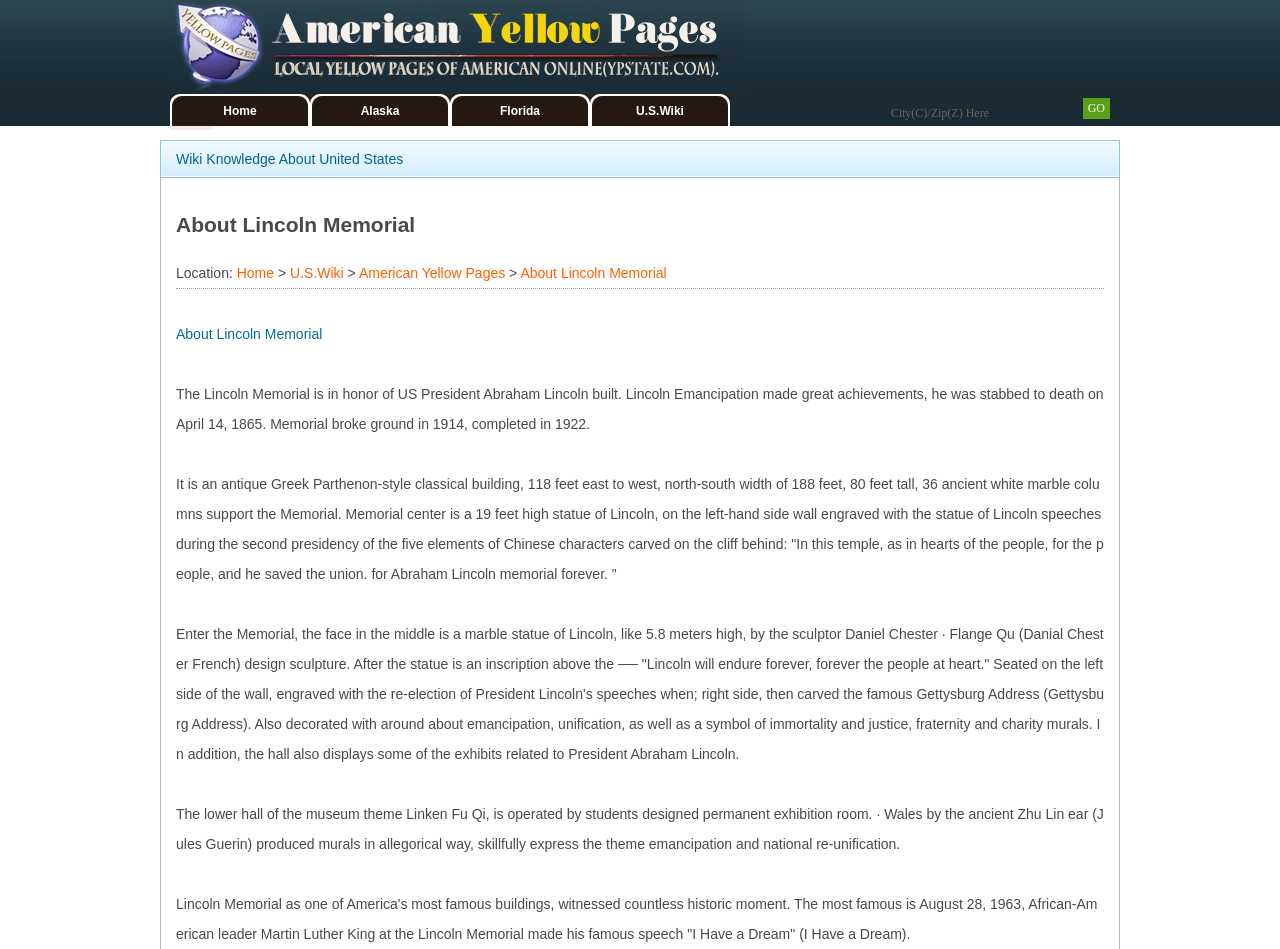Provide a thorough description of the webpage you see.

The webpage is about Lincoln Memorial Knowledge, with a focus on providing information about the Lincoln Memorial in the United States. At the top of the page, there is a link to "American Yellow Pages - Local Yellow Pages Of American Online" accompanied by an image, followed by a row of links to "Home", "Alaska", "Florida", and "U.S.Wiki". 

Below this, there is a search bar with a text box and a "GO" button, allowing users to search for specific information. 

The main content of the page is divided into sections, with a heading "About Lincoln Memorial" at the top. The first section provides a brief overview of the Lincoln Memorial, including its location and a short description. 

Below this, there are several paragraphs of text that provide more detailed information about the memorial, including its architecture, the statue of Lincoln, and the inscriptions and murals that adorn the walls. 

The text also mentions the lower hall of the museum, which features a permanent exhibition room designed by students, and highlights the memorial's significance in American history, including its role as the site of Martin Luther King's famous "I Have a Dream" speech.